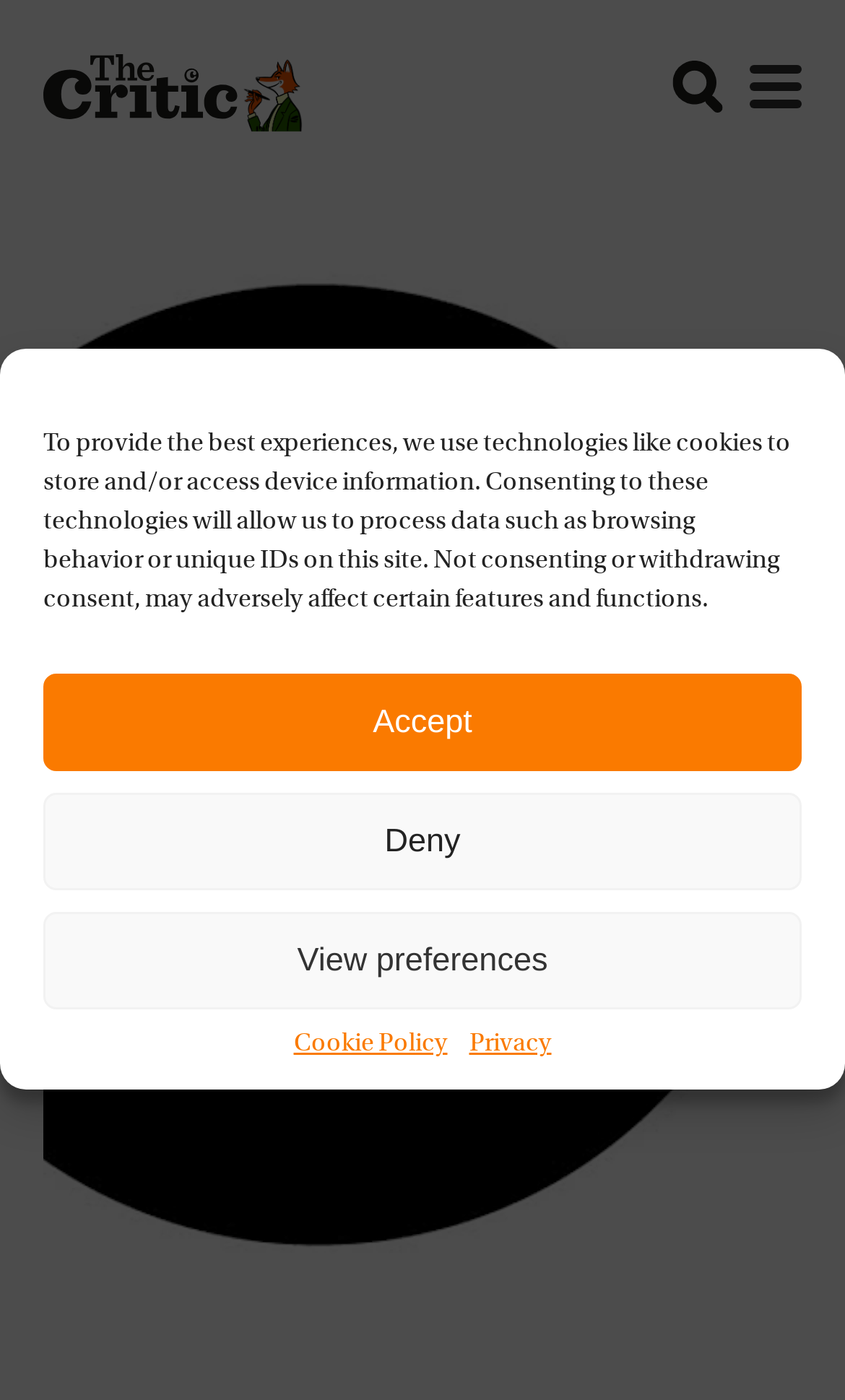What is the purpose of the dialog box?
Please provide a single word or phrase as the answer based on the screenshot.

Manage Cookie Consent